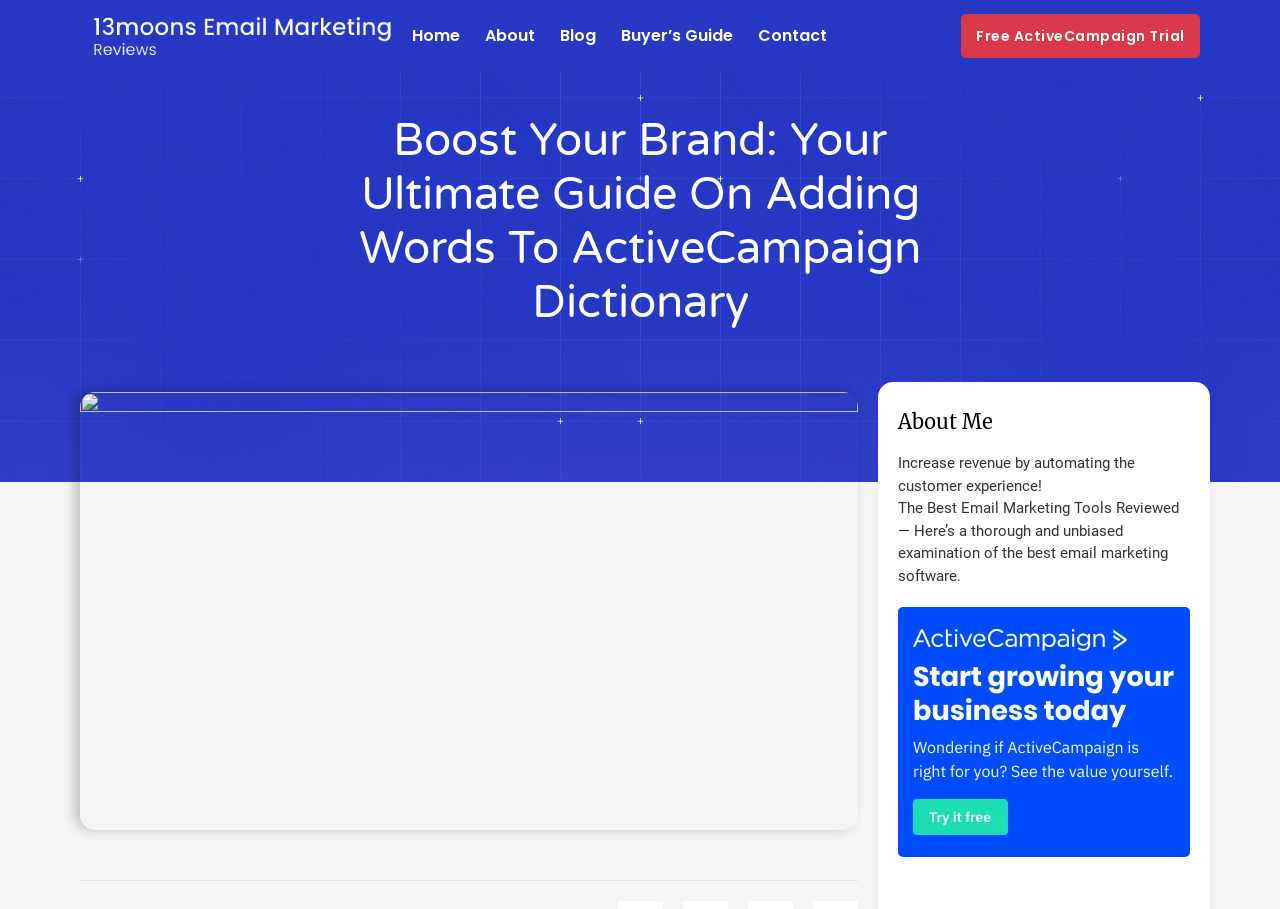Is there a call-to-action on the webpage?
Please answer the question with as much detail and depth as you can.

I found a link 'Free ActiveCampaign Trial' with a prominent position on the webpage, which suggests a call-to-action to encourage visitors to try ActiveCampaign.